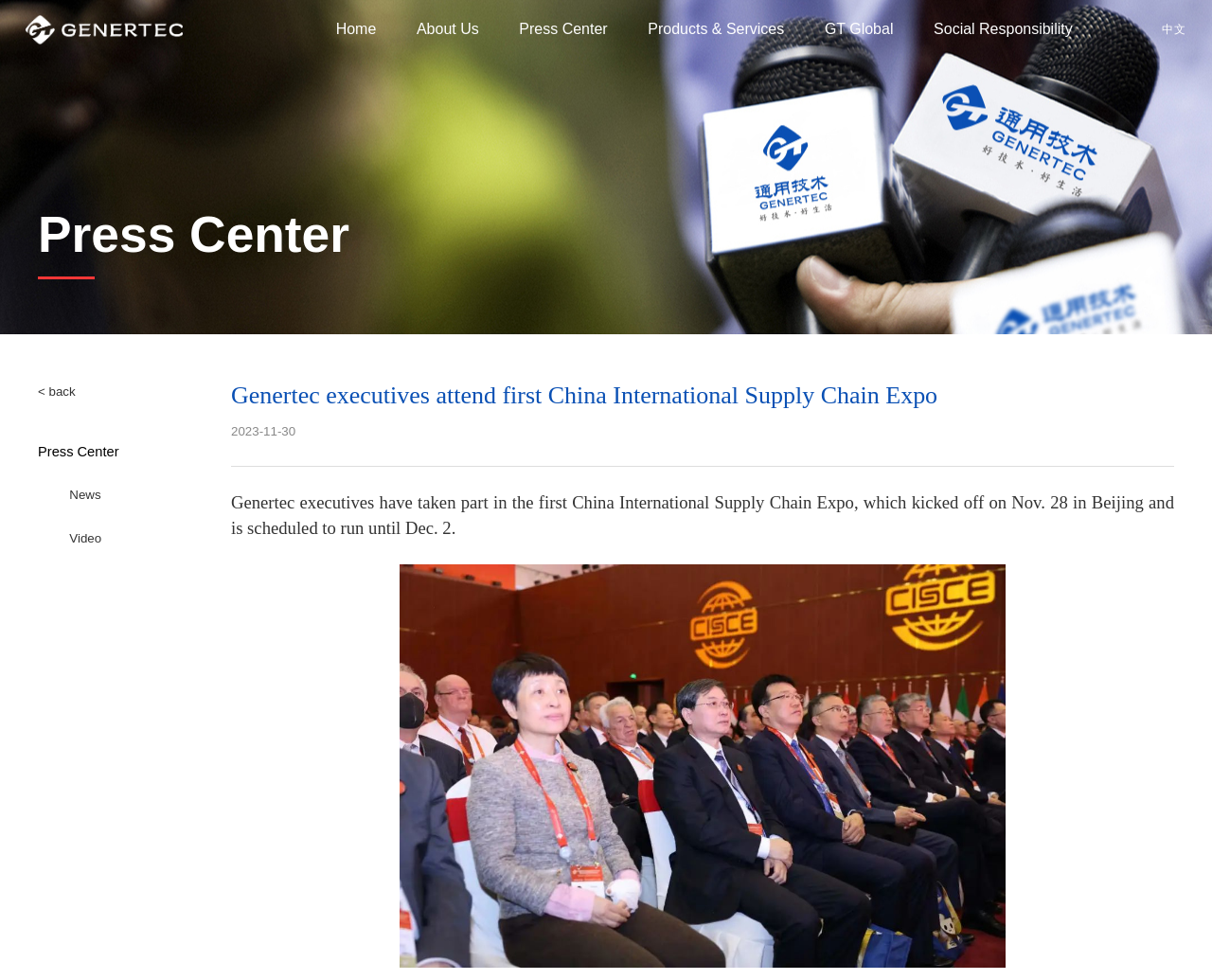Please provide a comprehensive response to the question based on the details in the image: What is the date of the news article?

I looked at the news article section and found the date '2023-11-30' next to the article title 'Genertec executives attend first China International Supply Chain Expo'.